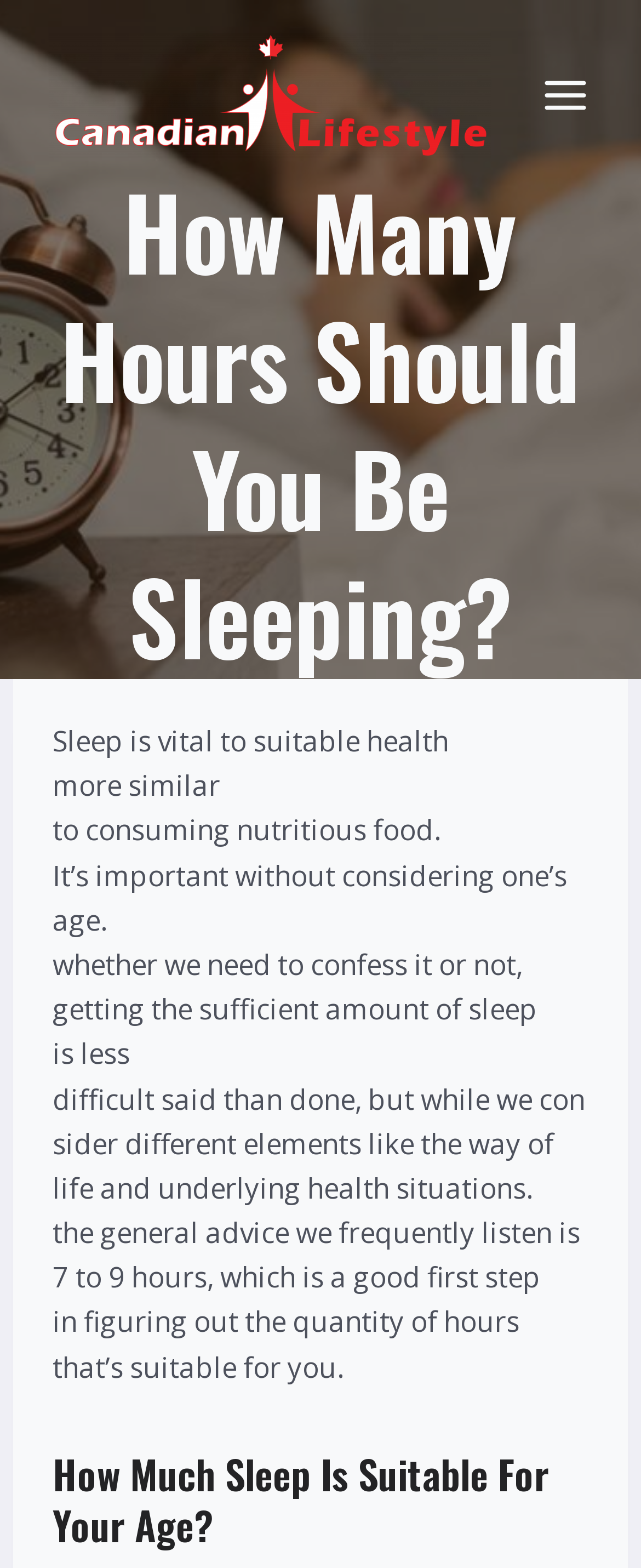Refer to the screenshot and give an in-depth answer to this question: How many hours of sleep is generally recommended?

The webpage mentions that the general advice is to get 7 to 9 hours of sleep, which is a good first step in figuring out the quantity of hours that's suitable for an individual.